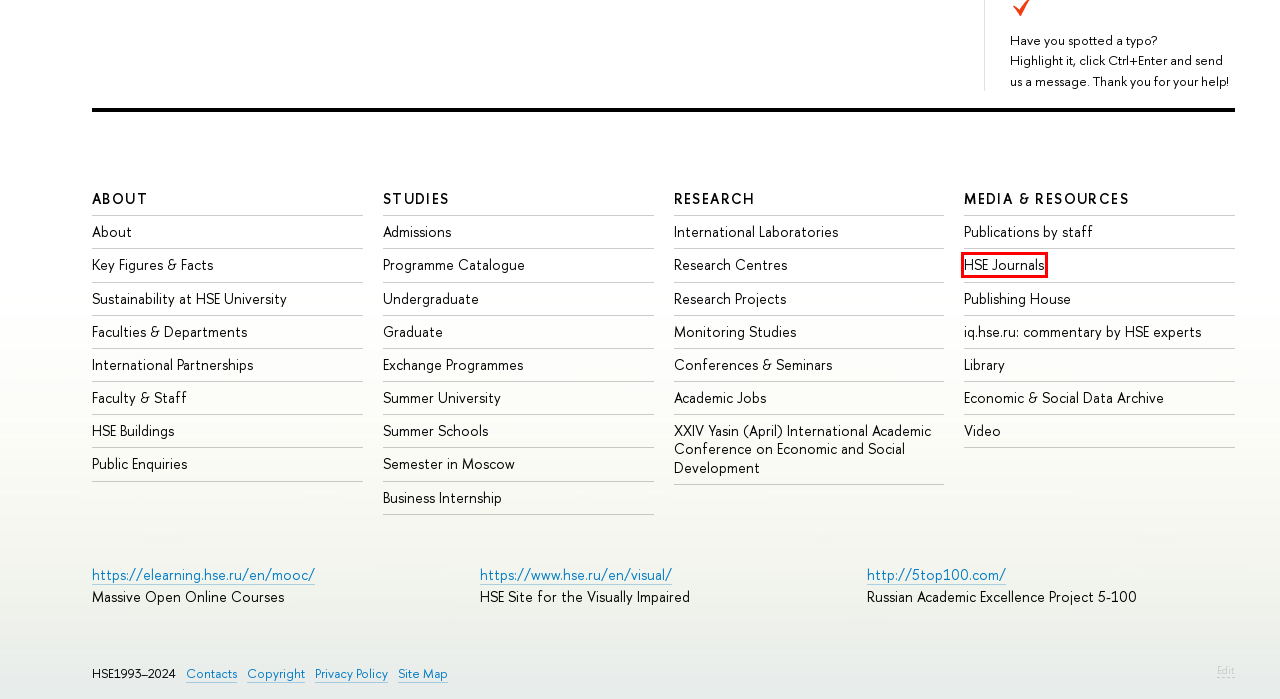You have a screenshot of a webpage with a red bounding box highlighting a UI element. Your task is to select the best webpage description that corresponds to the new webpage after clicking the element. Here are the descriptions:
A. HSE Library — HSE University
B. Apply for Undergraduate Programmes at HSE – HSE University
C. HSE Publishing House – Higher School of Economics National Research University
D. Study at HSE University – Higher School of Economics National Research University
E. Educational Module Programme 'Doing Business in Russia: Internship' – HSE University
F. HSE Academic Journals – Research at HSE University – HSE University
G. Apply for Graduate Programmes at HSE University – HSE University
H. International Admissions – HSE University

F